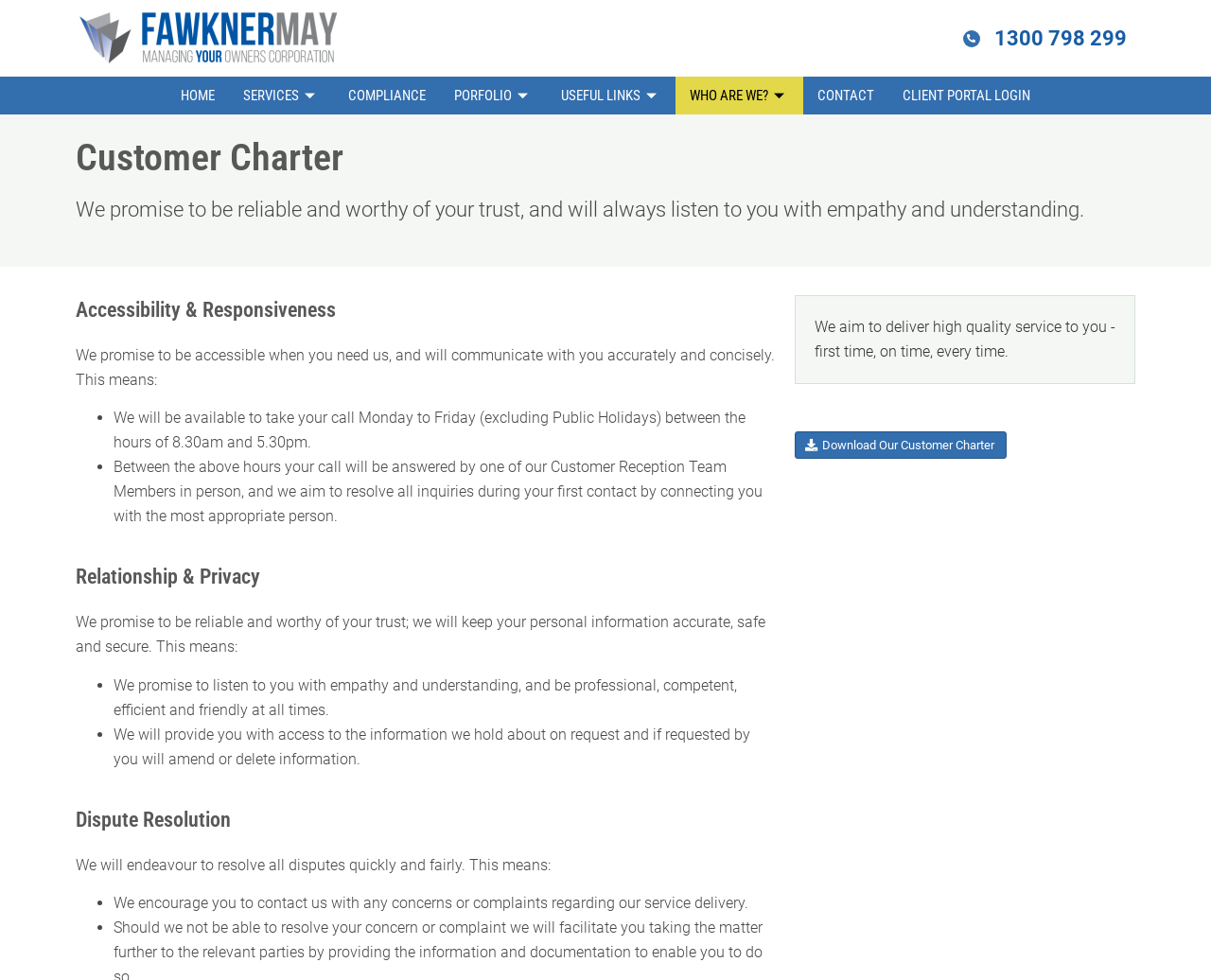What is the company's promise regarding accessibility?
Your answer should be a single word or phrase derived from the screenshot.

To be accessible